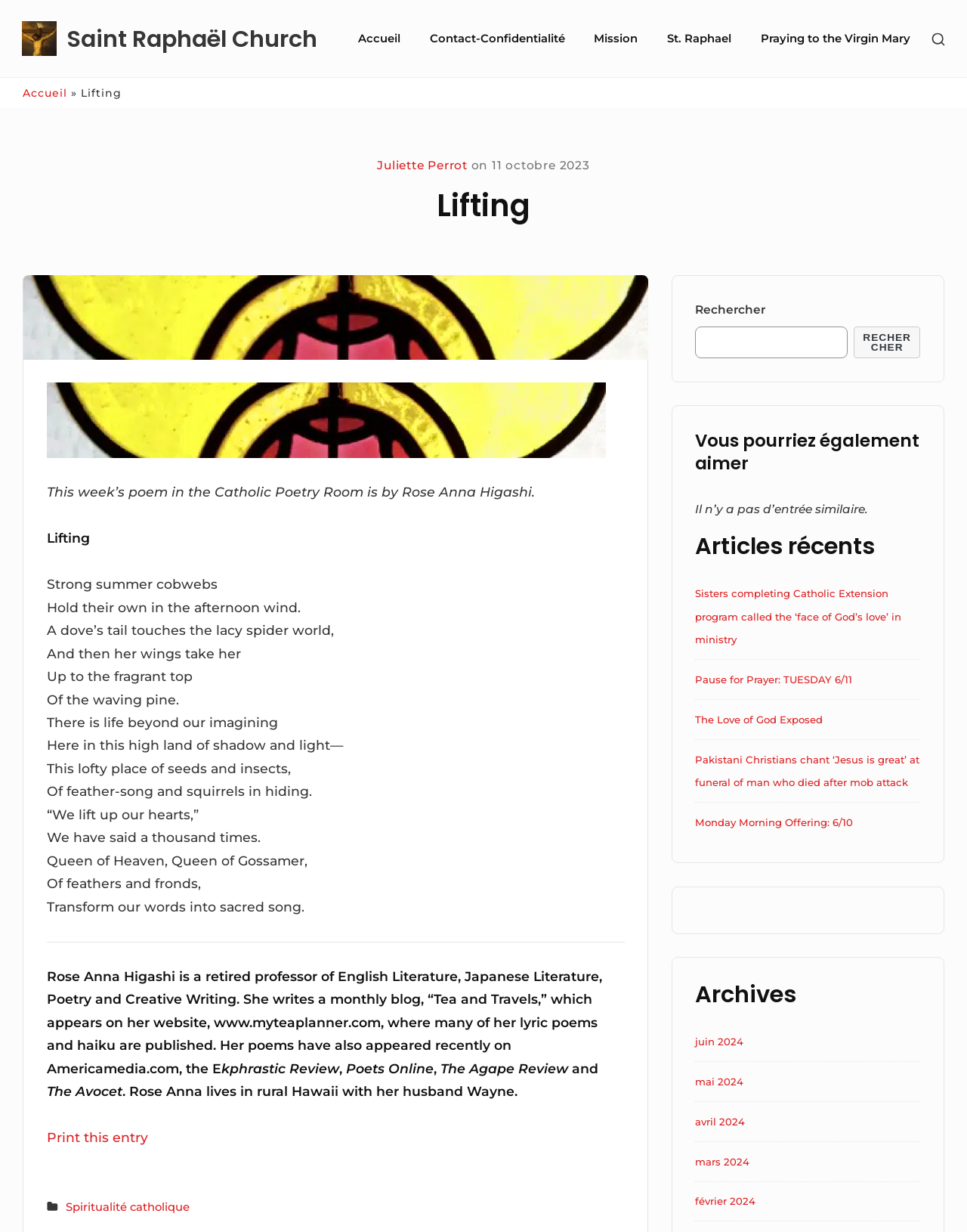Please find the bounding box coordinates of the clickable region needed to complete the following instruction: "Click on the 'Accueil' link". The bounding box coordinates must consist of four float numbers between 0 and 1, i.e., [left, top, right, bottom].

[0.357, 0.014, 0.427, 0.049]